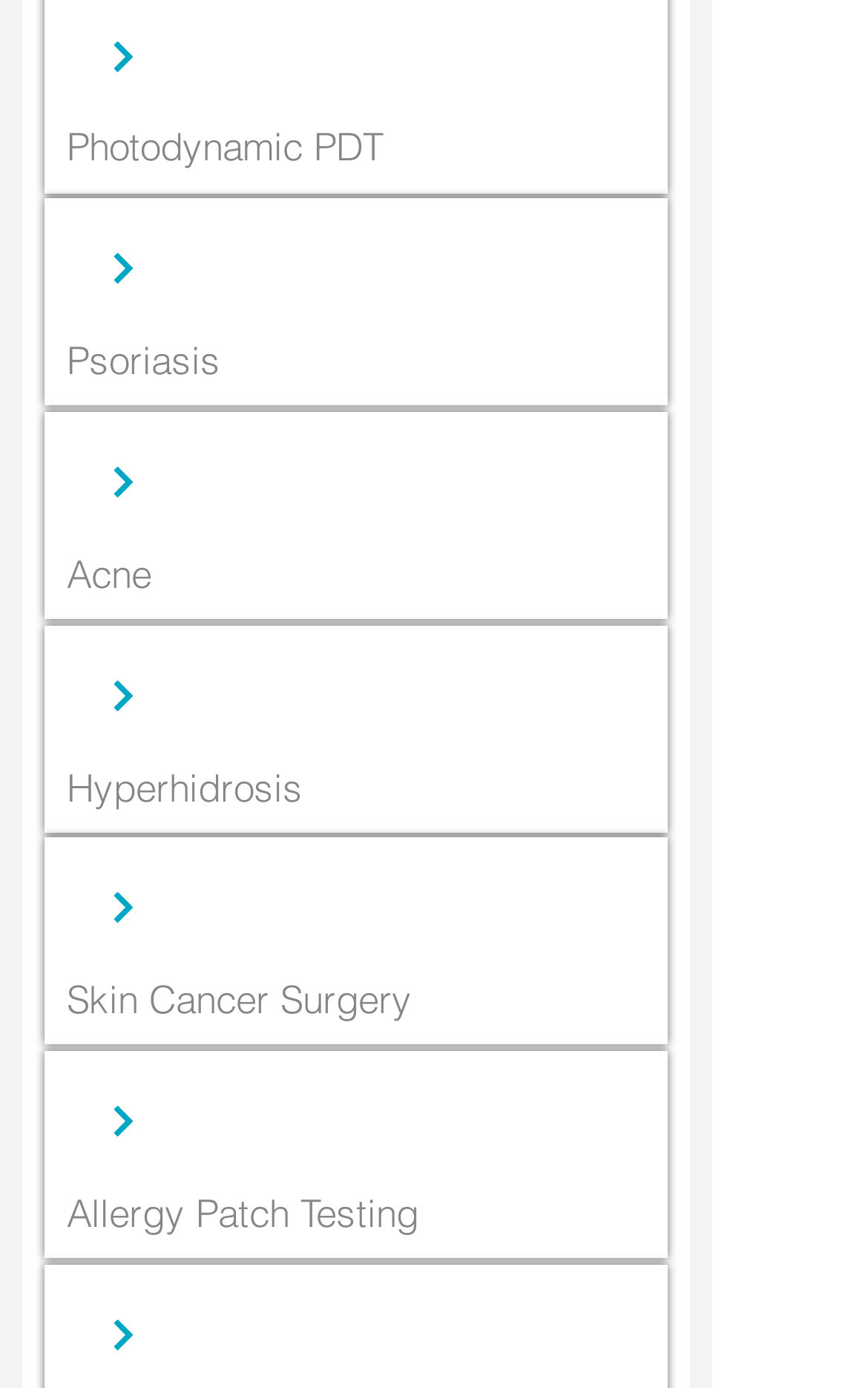Indicate the bounding box coordinates of the element that needs to be clicked to satisfy the following instruction: "Click the 2 Speed Dacromet Boat Trailer Winch / 700 kg Light Duty Marine Drum Winch link". The coordinates should be four float numbers between 0 and 1, i.e., [left, top, right, bottom].

None